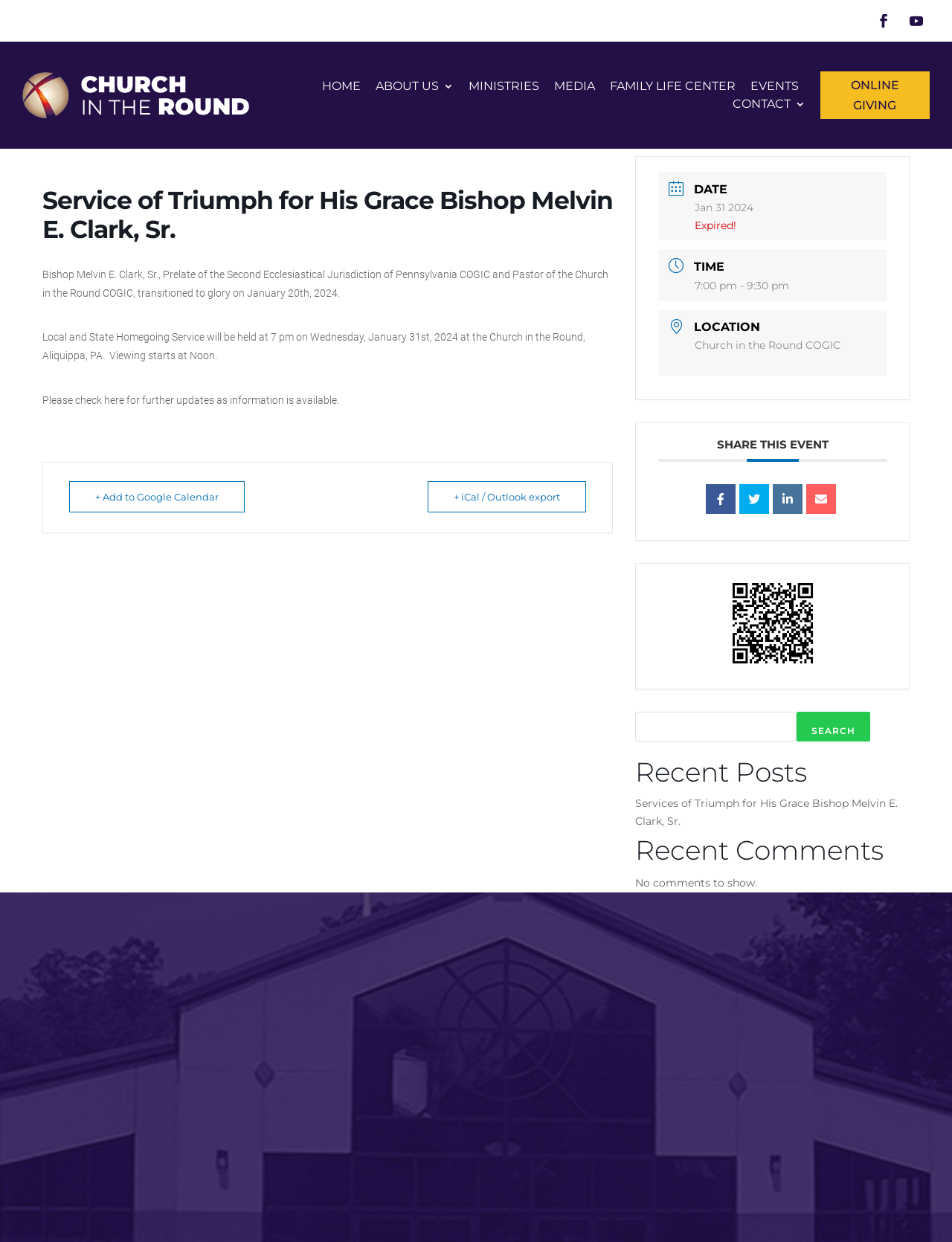Provide the bounding box coordinates of the HTML element described by the text: "Tweet Tweet on Twitter". The coordinates should be in the format [left, top, right, bottom] with values between 0 and 1.

None